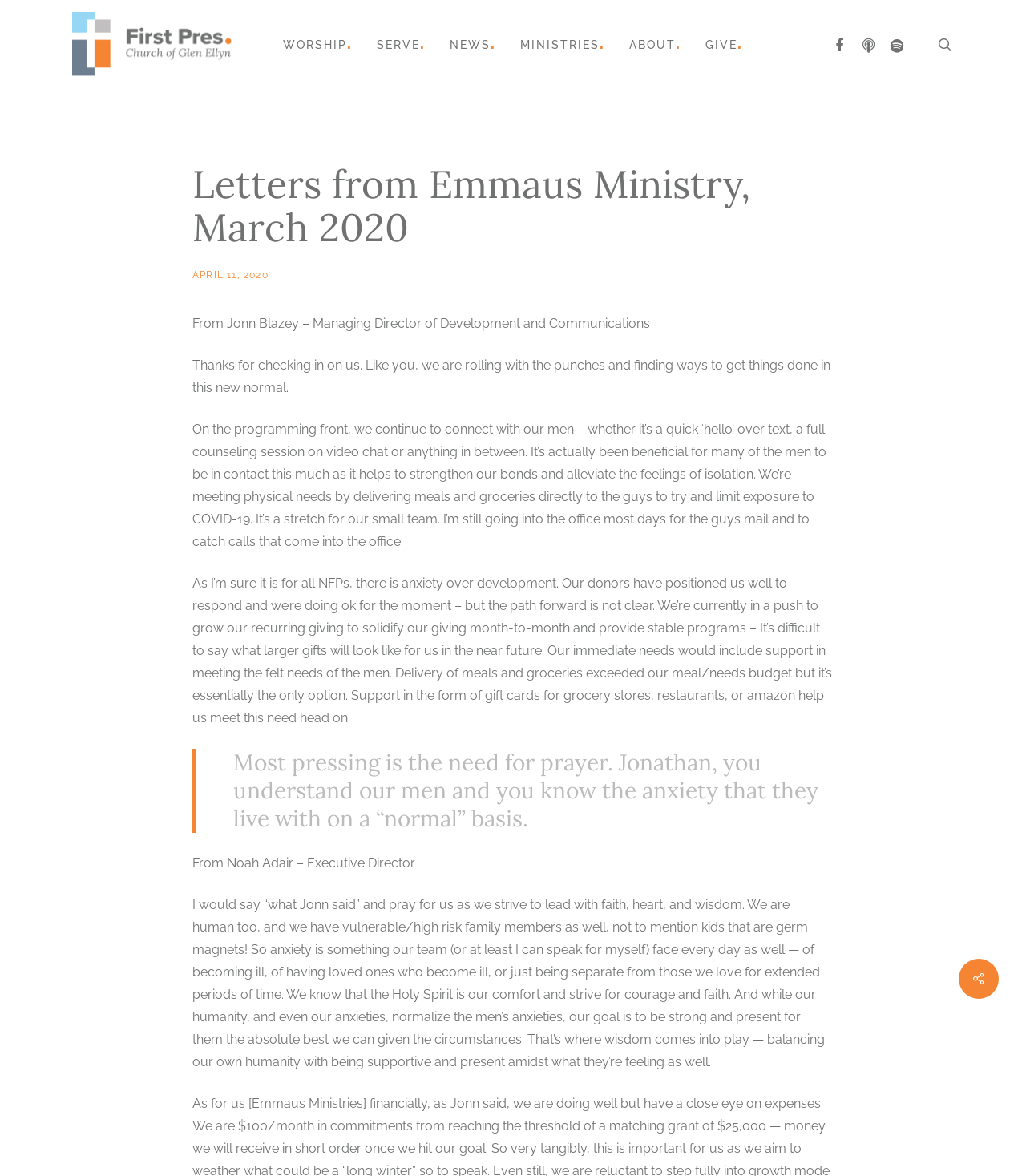Point out the bounding box coordinates of the section to click in order to follow this instruction: "call 0800 688 004".

None